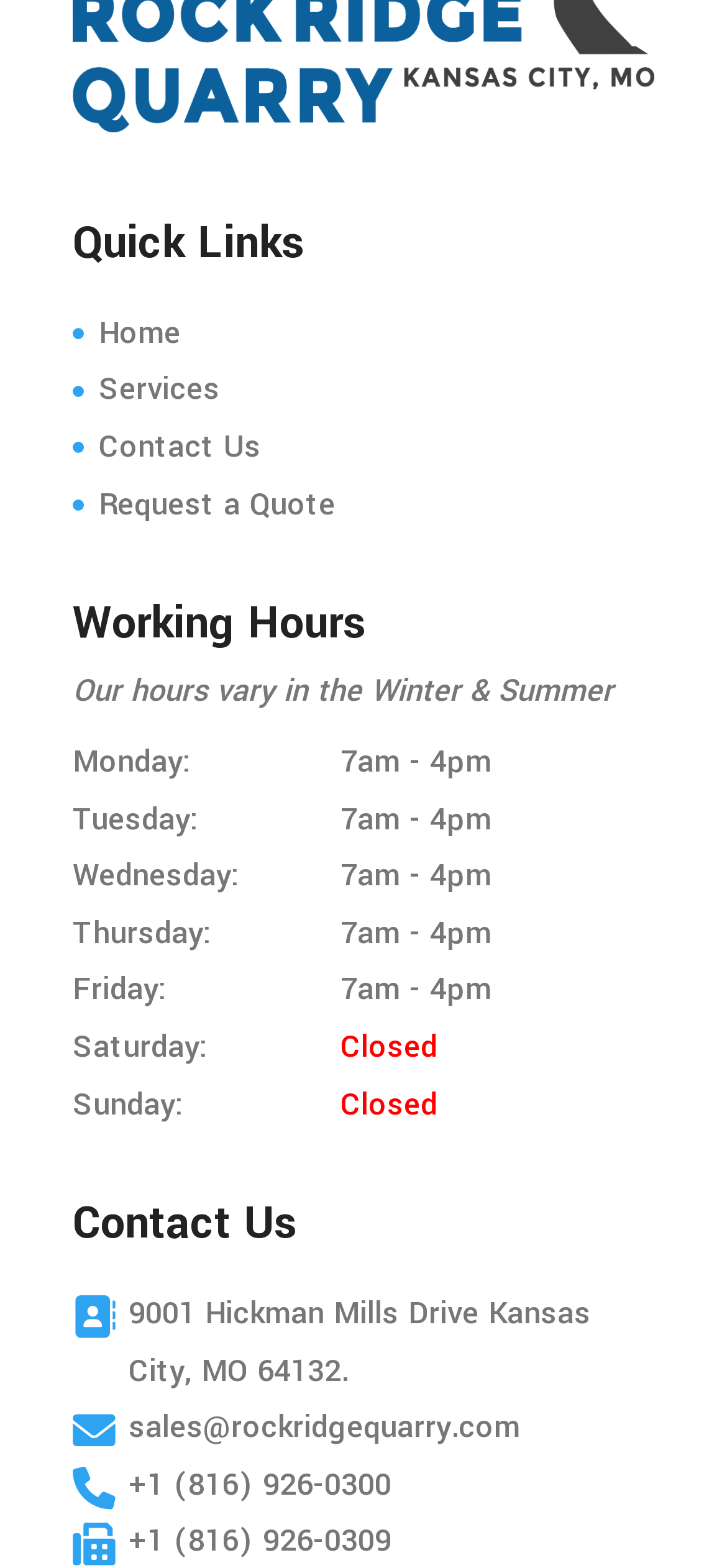How many links are there under 'Quick Links'?
Provide a thorough and detailed answer to the question.

I found the 'Quick Links' section on the webpage, which lists four links: 'Home', 'Services', 'Contact Us', and 'Request a Quote'.